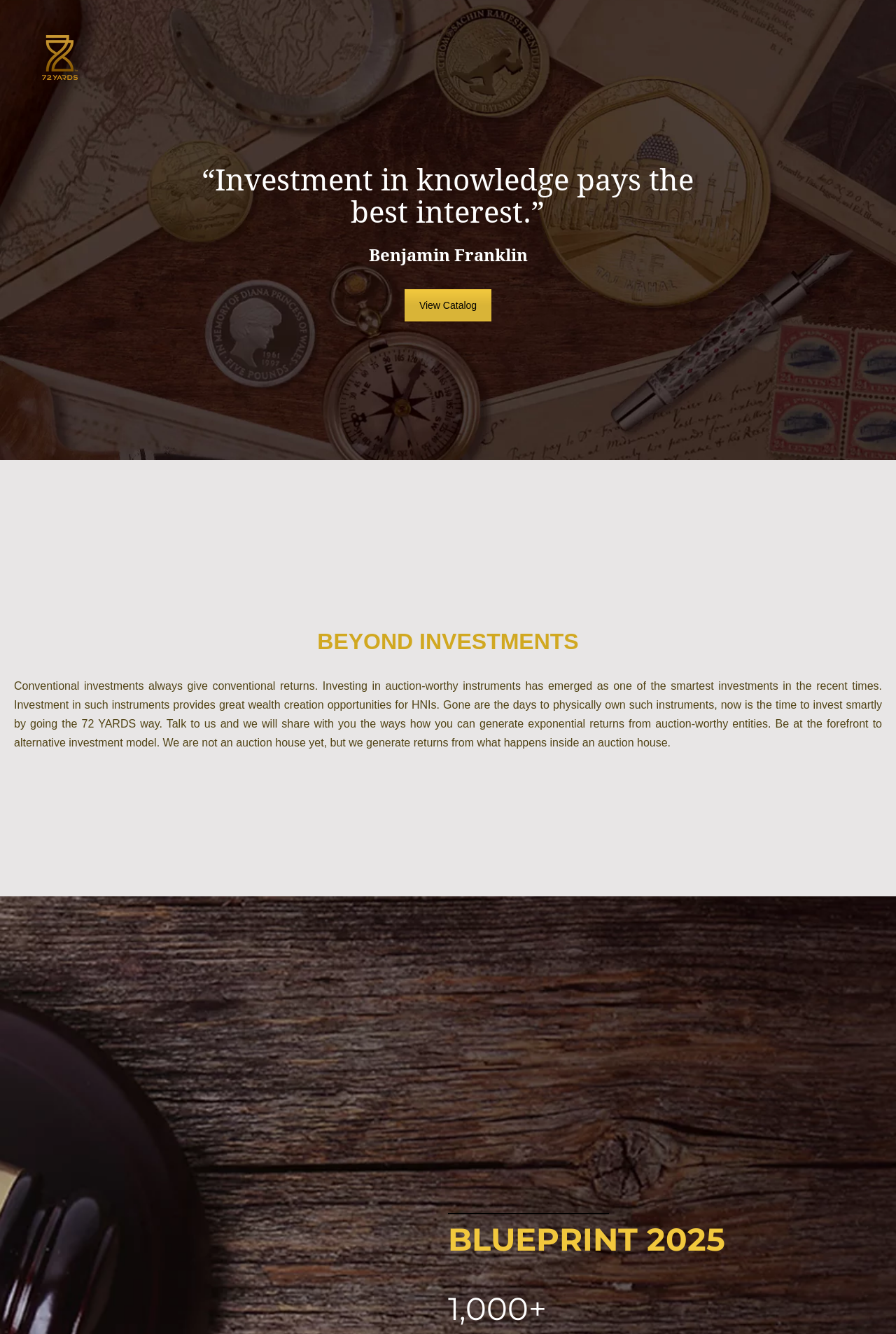Locate the bounding box of the UI element with the following description: "Skip to content".

[0.0, 0.017, 0.023, 0.027]